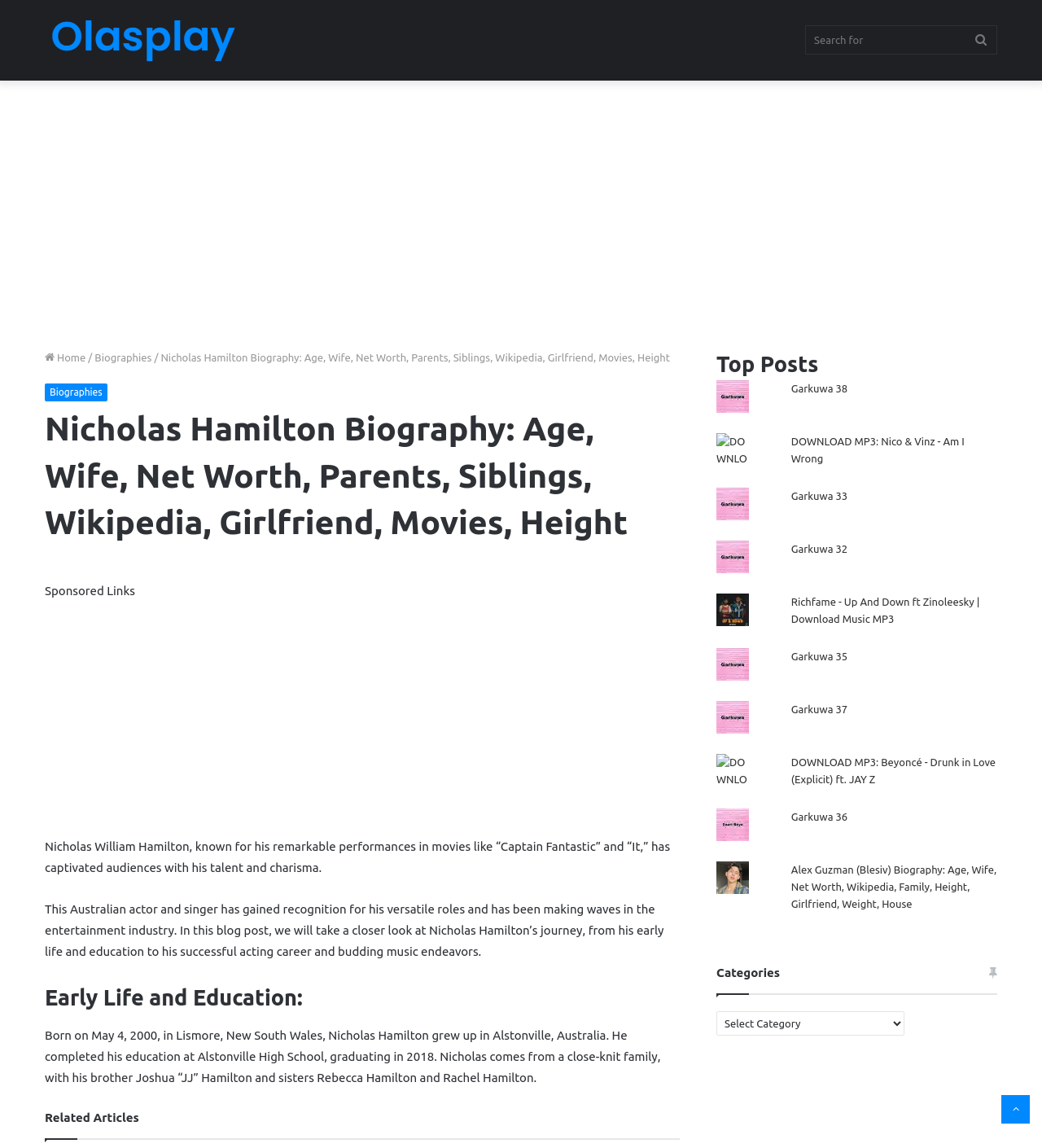Locate the bounding box of the UI element with the following description: "Home".

[0.043, 0.306, 0.082, 0.316]